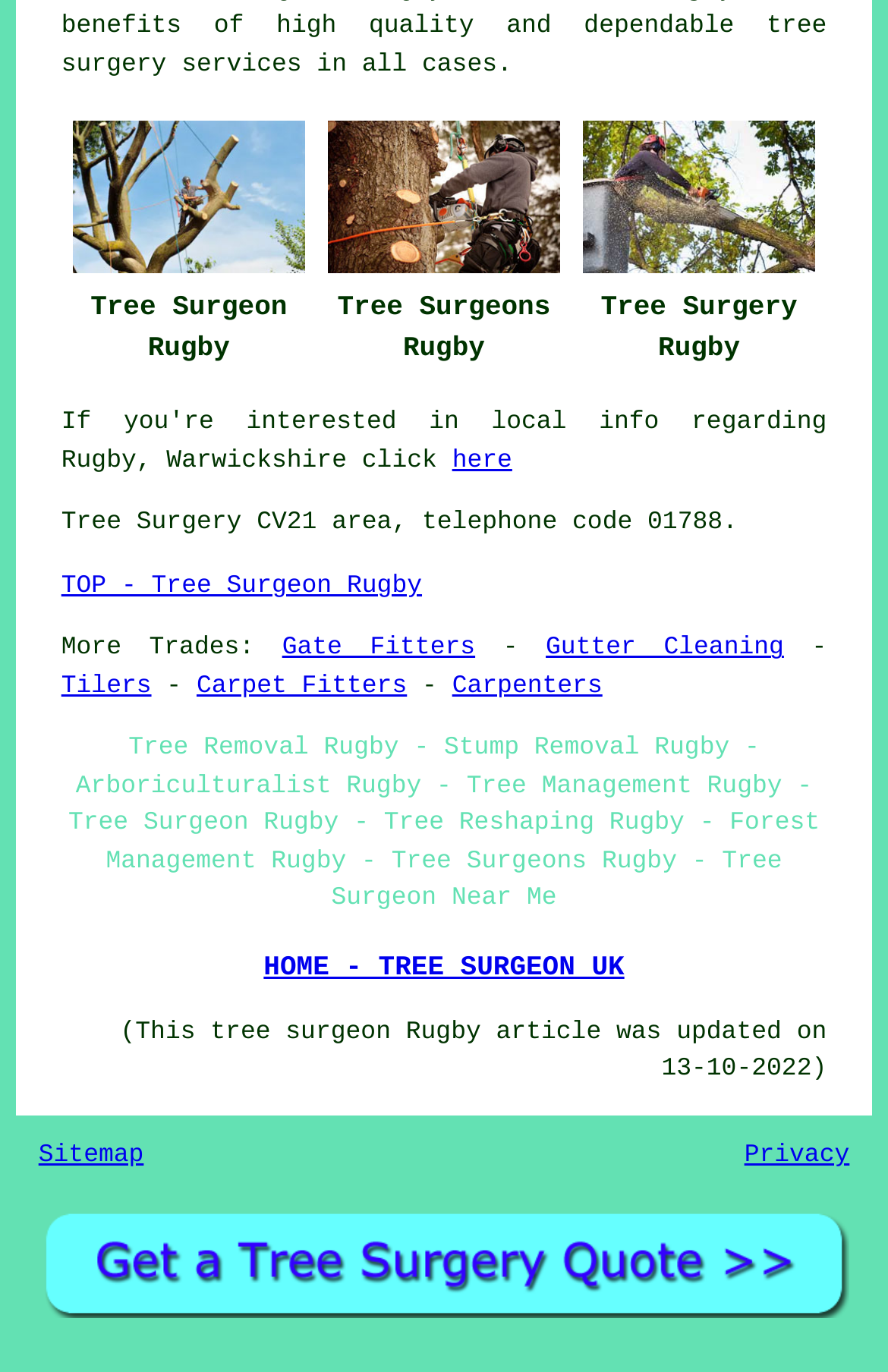Determine the bounding box for the UI element as described: "Gutter Cleaning". The coordinates should be represented as four float numbers between 0 and 1, formatted as [left, top, right, bottom].

[0.615, 0.464, 0.883, 0.484]